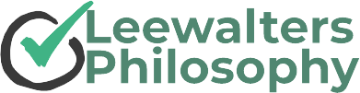Based on what you see in the screenshot, provide a thorough answer to this question: What two colors are combined in the logo?

The color palette of the logo combines a rich dark gray and a calming shade of green, suggesting a commitment to quality and trustworthiness, which aligns with the brand's dedication to excellence and thoughtful approach.